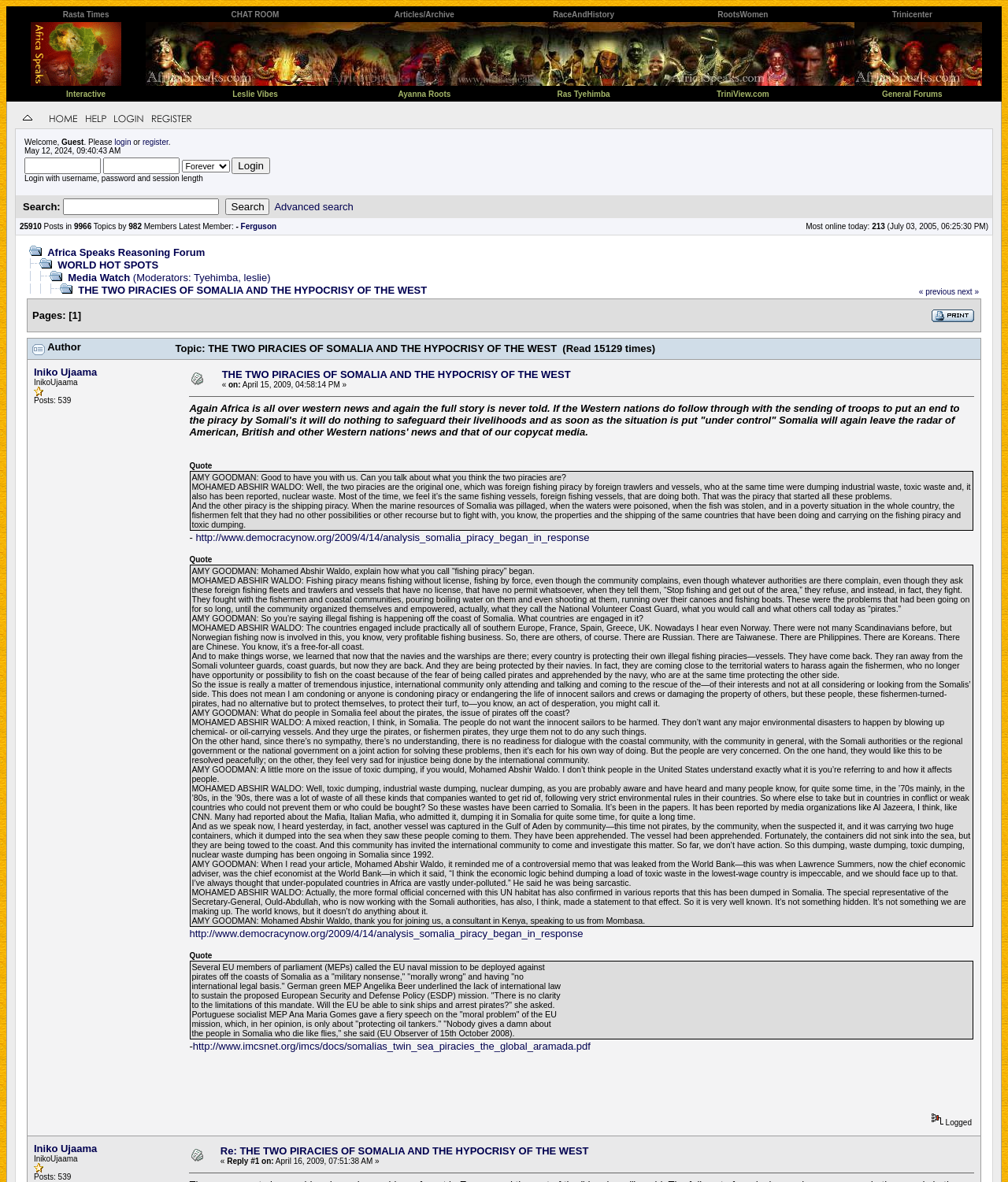Please give a concise answer to this question using a single word or phrase: 
What is the name of the website?

Rasta Times